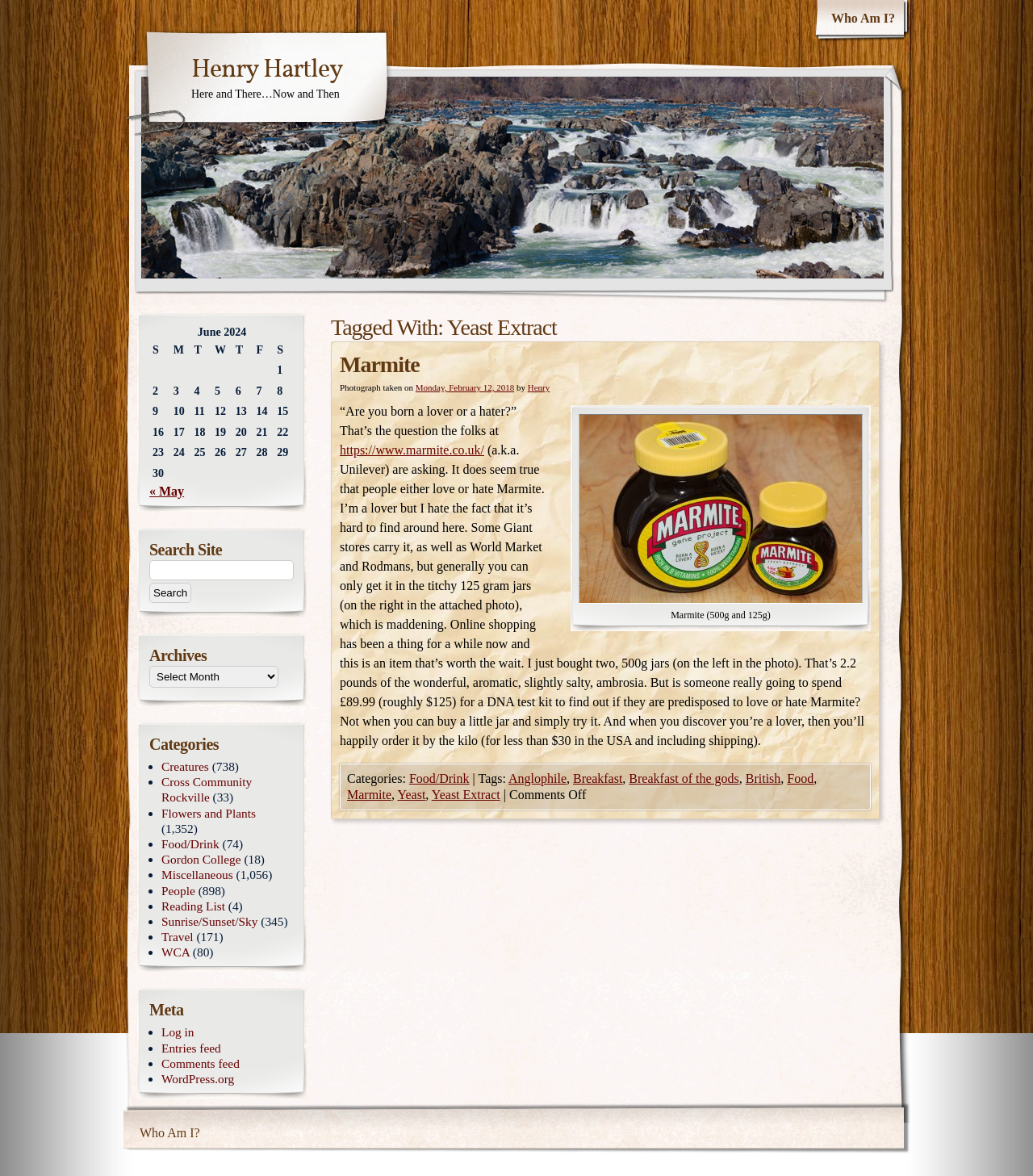Please extract the title of the webpage.

Tagged With: Yeast Extract